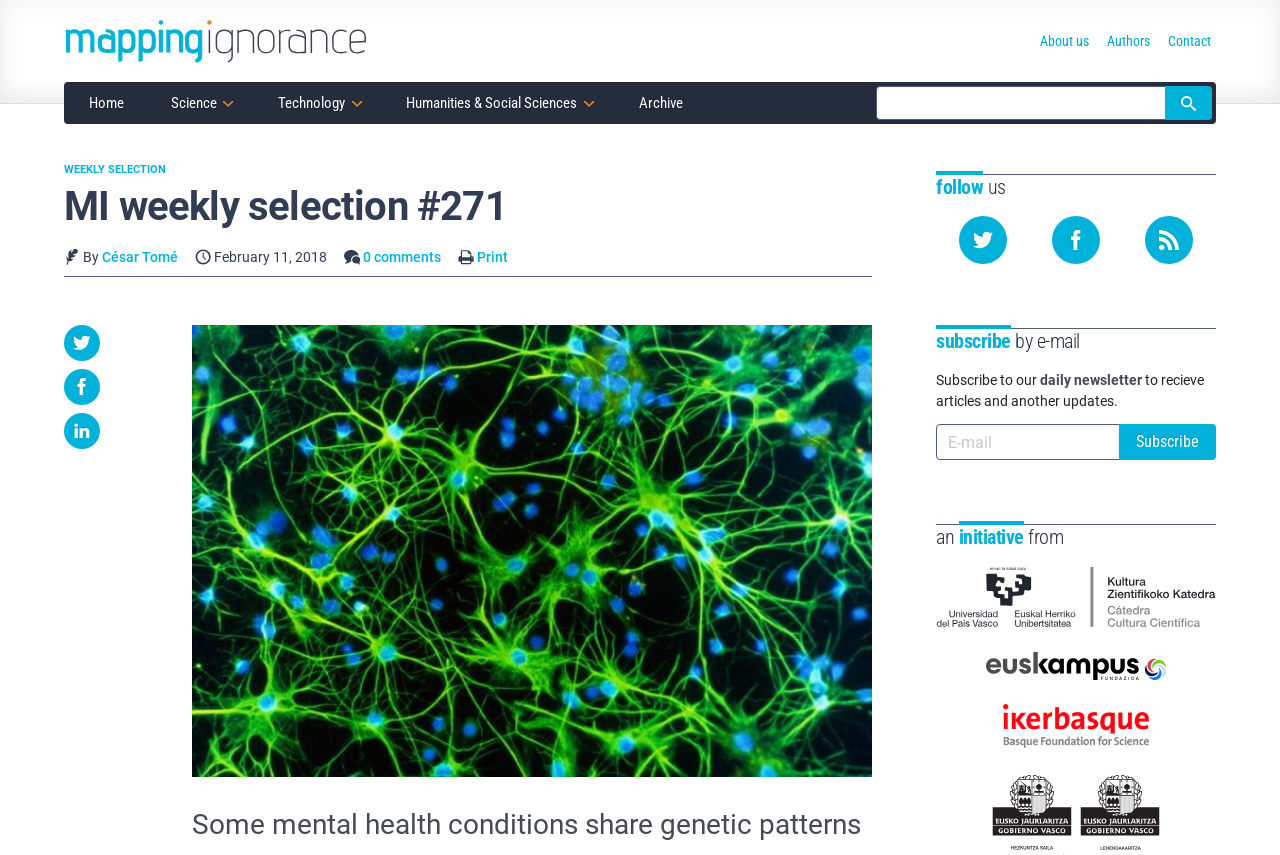Provide a thorough description of the webpage you see.

The webpage is titled "MI weekly selection #271 - Mapping Ignorance" and features a prominent header with a link to the website's homepage. Below the header, there are five navigation links: "Home", "Science", "Technology", "Humanities & Social Sciences", and "Archive". To the right of these links, there is a search bar with a "Search" button.

The main content of the webpage is an article titled "Some mental health conditions share genetic patterns". The article has a heading, followed by a brief description, and then the main text. Above the article title, there is a section with information about the author, publication date, and the number of comments.

On the right side of the article, there are social media sharing buttons for Twitter, Facebook, and LinkedIn. Below the article, there are two sections: one for following the website on social media and another for subscribing to the website's newsletter via email.

At the bottom of the webpage, there are three figures with logos and links to the Cátedra de Cultura Científica de la UPV/EHU, Euskampus Fundazioa, and Ikerbasque, which appear to be initiatives or organizations related to the website.

Throughout the webpage, there are several images, including logos, icons, and figures, which are used to enhance the visual appeal and provide additional information.